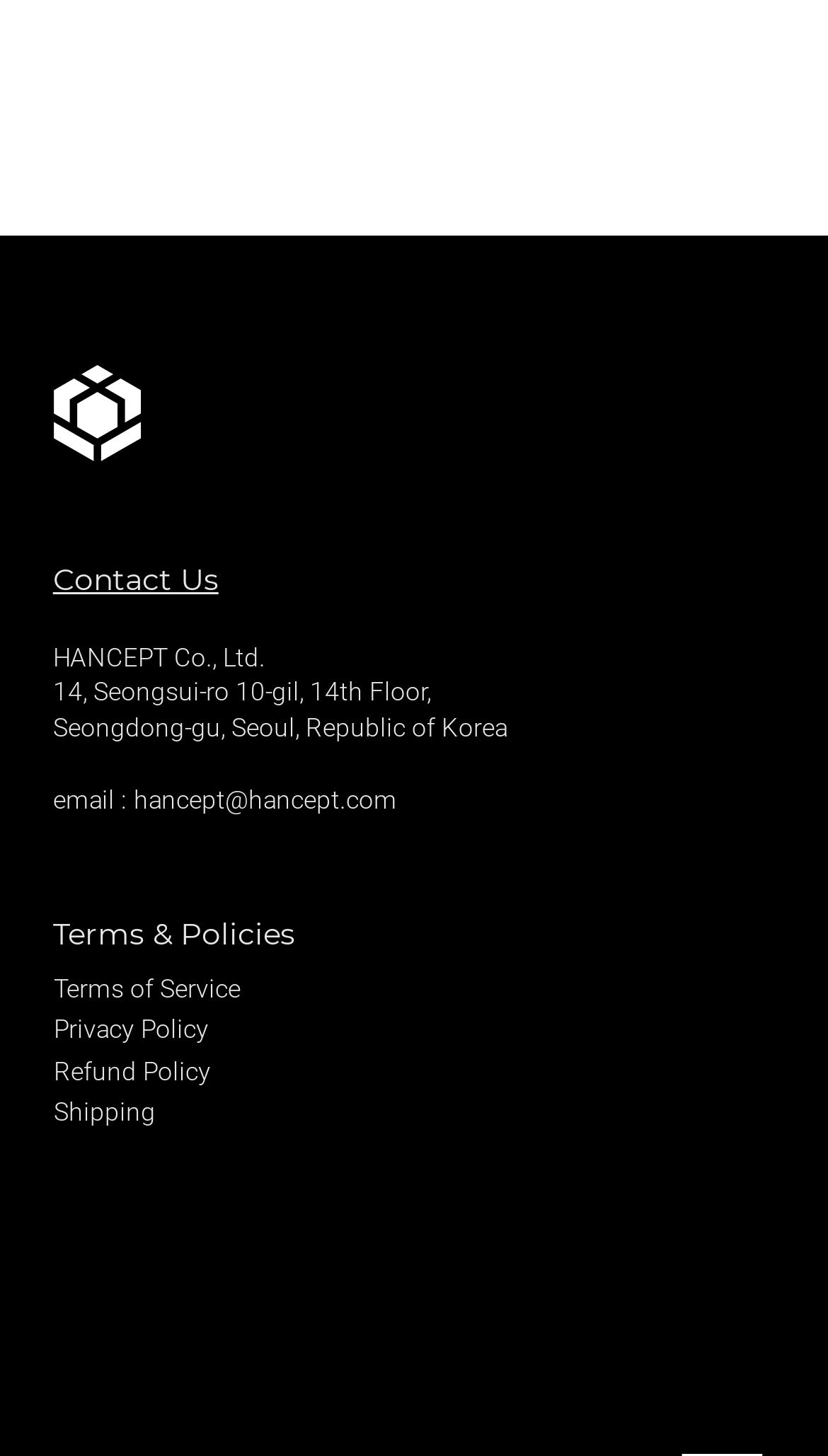Given the description of the UI element: "Privacy Policy", predict the bounding box coordinates in the form of [left, top, right, bottom], with each value being a float between 0 and 1.

[0.065, 0.697, 0.252, 0.718]